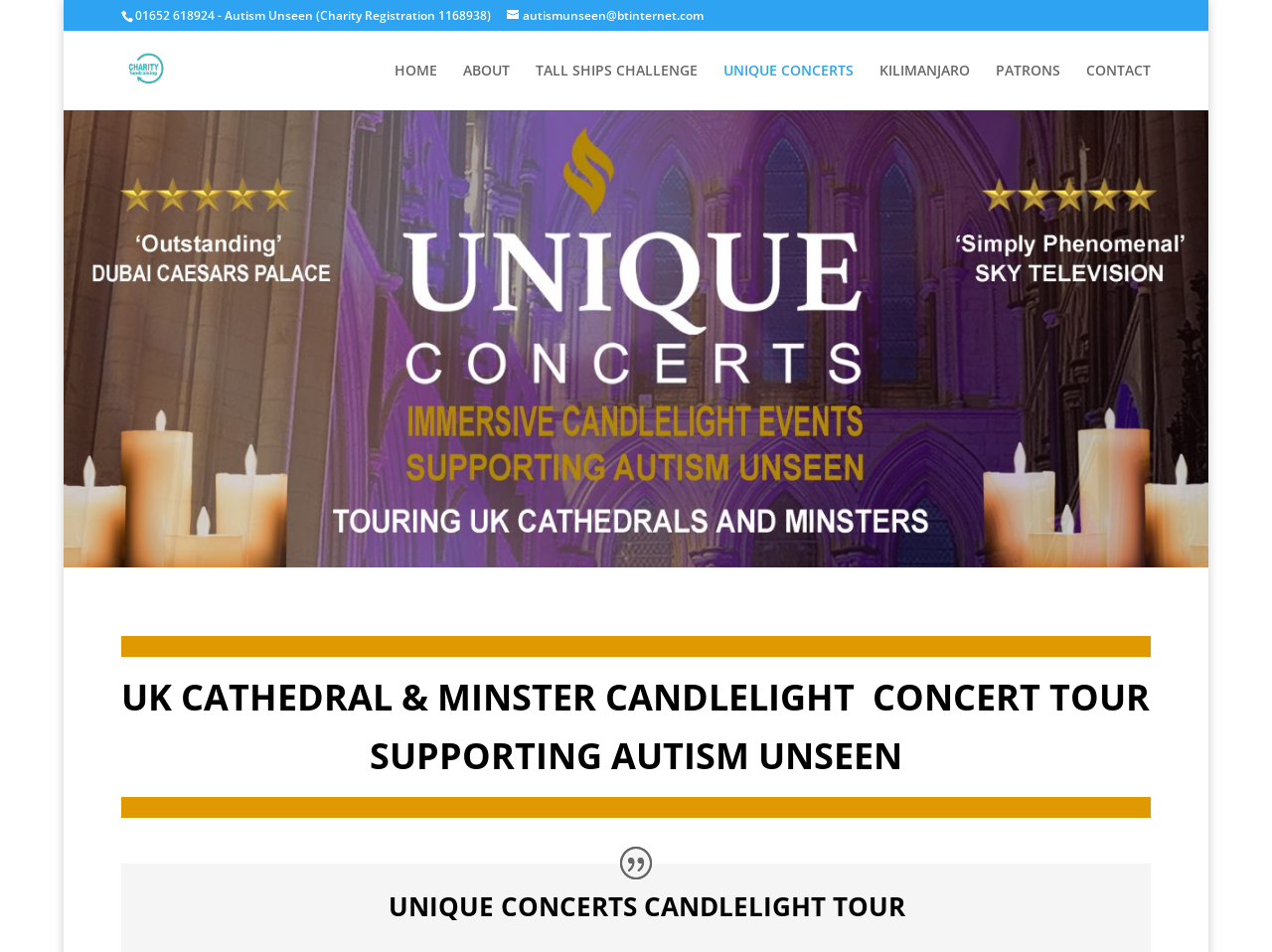What is the charity registration number?
Give a one-word or short-phrase answer derived from the screenshot.

1168938